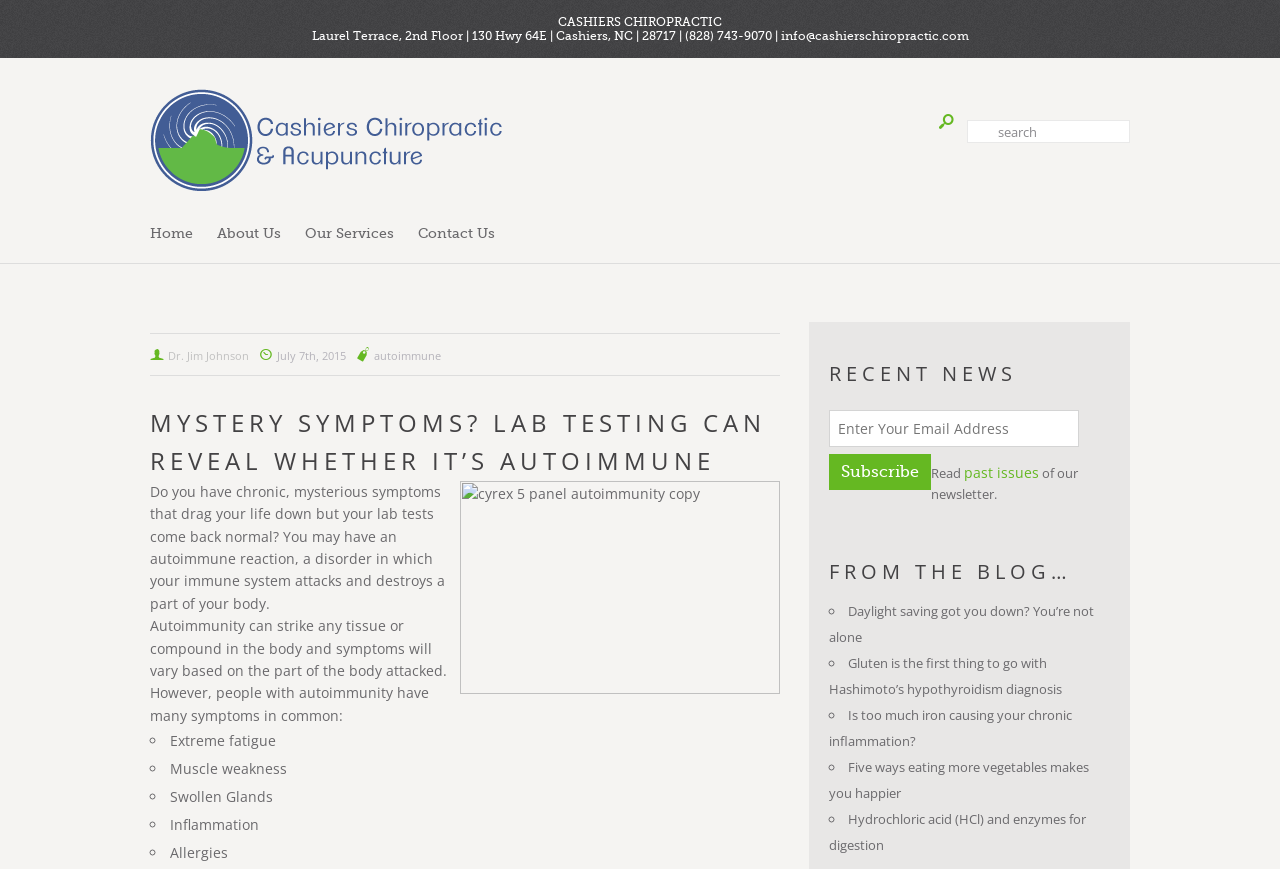Provide an in-depth caption for the webpage.

This webpage is about Cashiers Chiropractic & Wellness, a healthcare center. At the top, there is a logo on the left and a navigation menu with links to "Home", "About Us", "Our Services", and "Contact Us". Below the navigation menu, there is a heading that reads "MYSTERY SYMPTOMS? LAB TESTING CAN REVEAL WHETHER IT’S AUTOIMMUNE". 

To the right of the heading, there is an image related to autoimmune testing. Below the heading, there is a paragraph of text that explains the concept of autoimmune reactions and their symptoms. The text is followed by a list of common symptoms of autoimmunity, including extreme fatigue, muscle weakness, swollen glands, inflammation, and allergies.

On the right side of the page, there is a section titled "RECENT NEWS" with a textbox to enter an email address and a "Subscribe" button to receive newsletters. Below this section, there is a link to read past issues of the newsletter.

Further down on the right side, there is a section titled "FROM THE BLOG…" with a list of links to recent blog posts, including articles about daylight saving, gluten and Hashimoto's hypothyroidism, iron and chronic inflammation, the benefits of eating vegetables, and hydrochloric acid and enzymes for digestion.

At the top right of the page, there is the clinic's address, phone number, and email address.